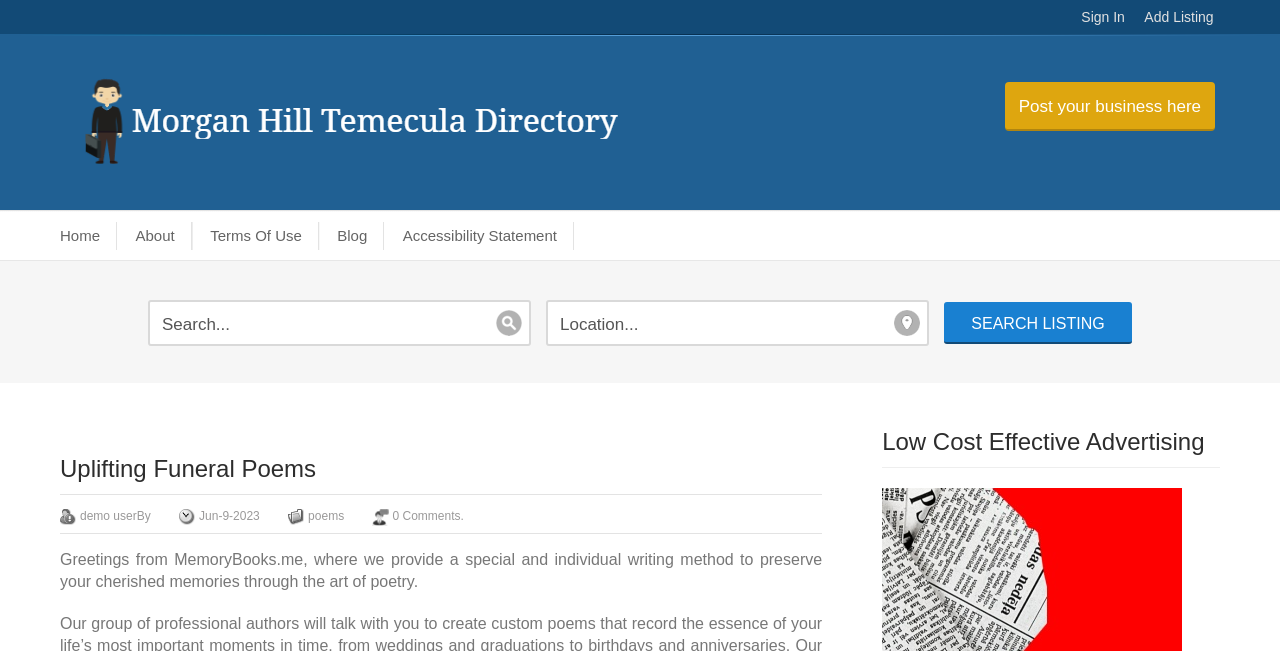What is the benefit of advertising on this website?
Deliver a detailed and extensive answer to the question.

The heading element 'Low Cost Effective Advertising' suggests that advertising on this website is beneficial because it is low-cost and effective.